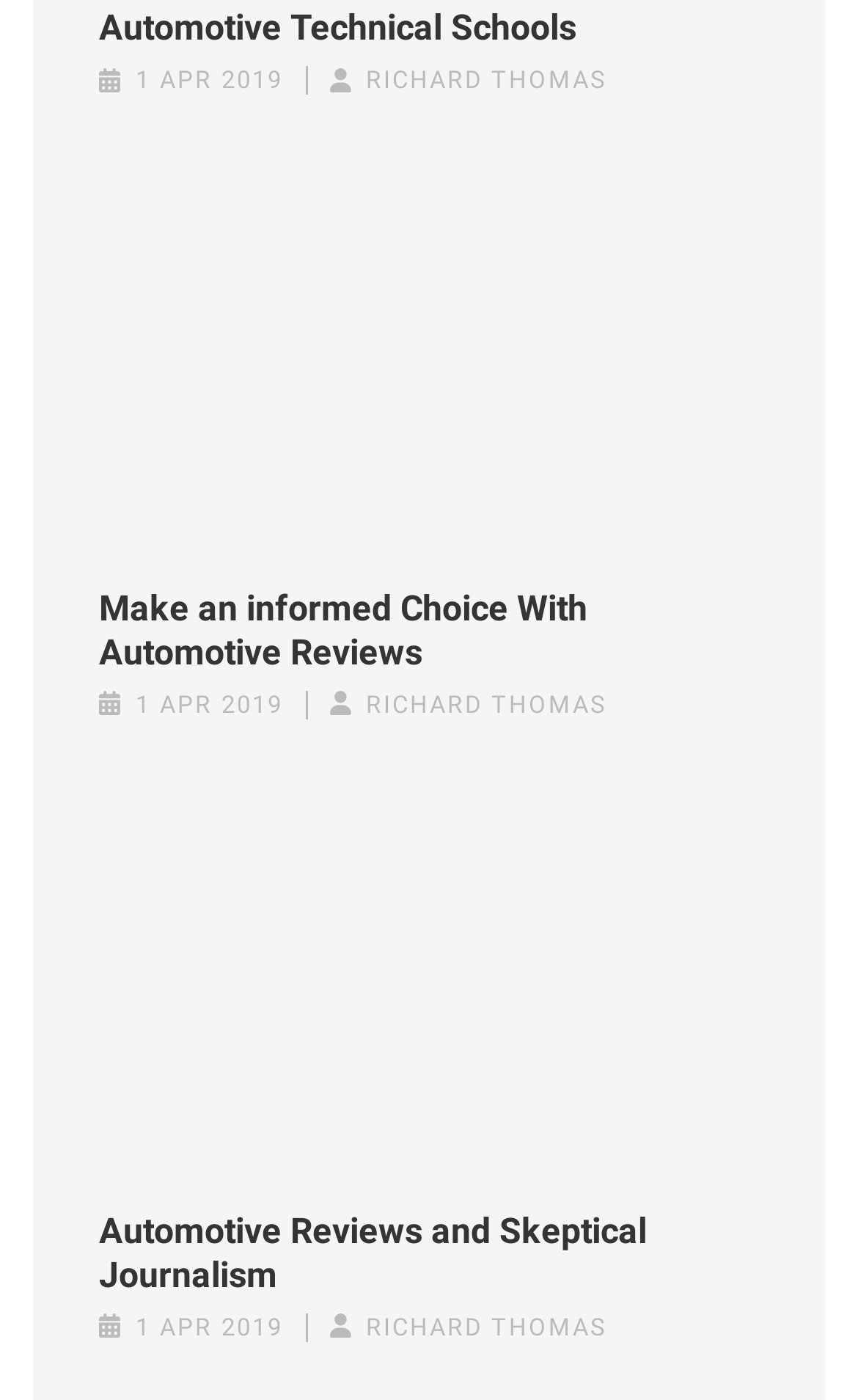Who is the author of the articles?
Using the screenshot, give a one-word or short phrase answer.

RICHARD THOMAS